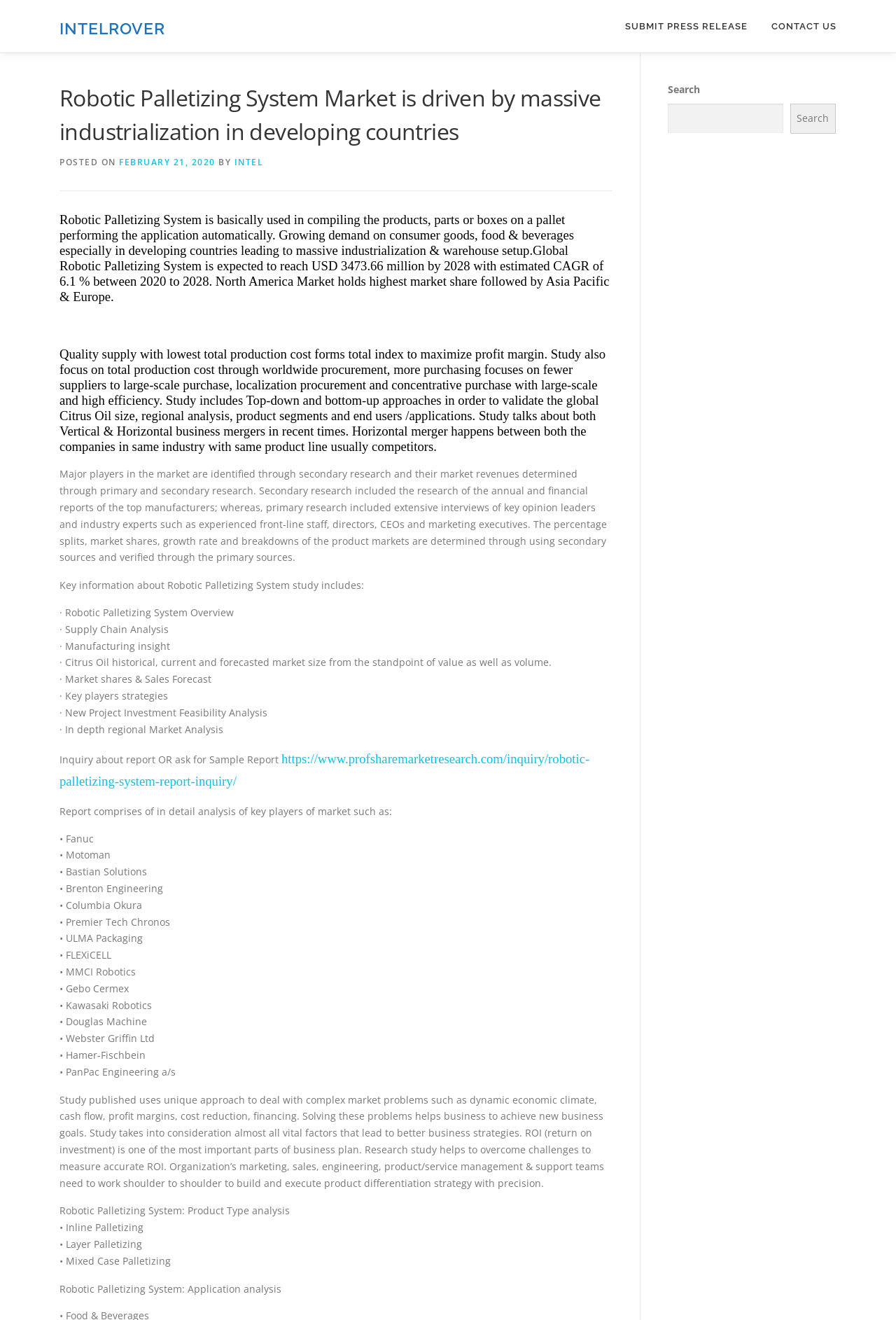Please determine the bounding box coordinates for the element that should be clicked to follow these instructions: "Inquire about the report or ask for a sample report".

[0.066, 0.57, 0.658, 0.597]